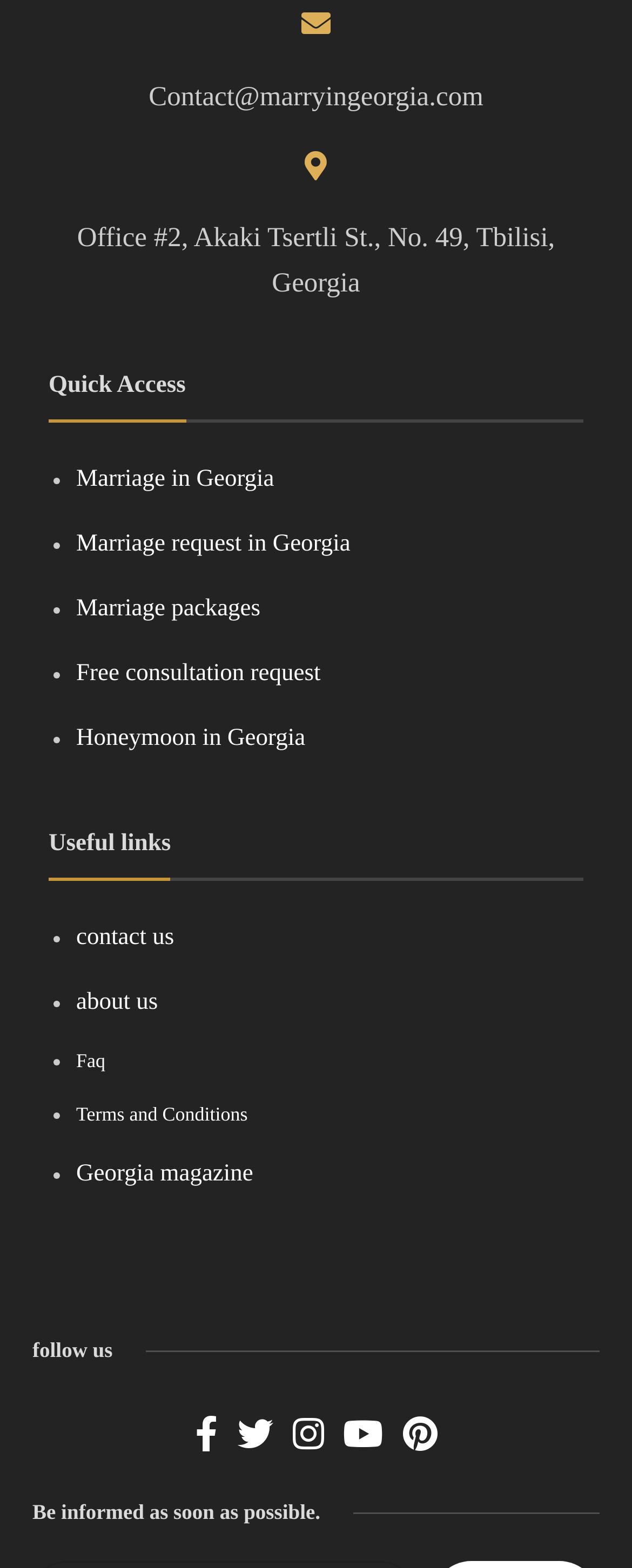What social media platforms can you follow?
Refer to the image and respond with a one-word or short-phrase answer.

Facebook, Twitter, Instagram, YouTube, Pinterest